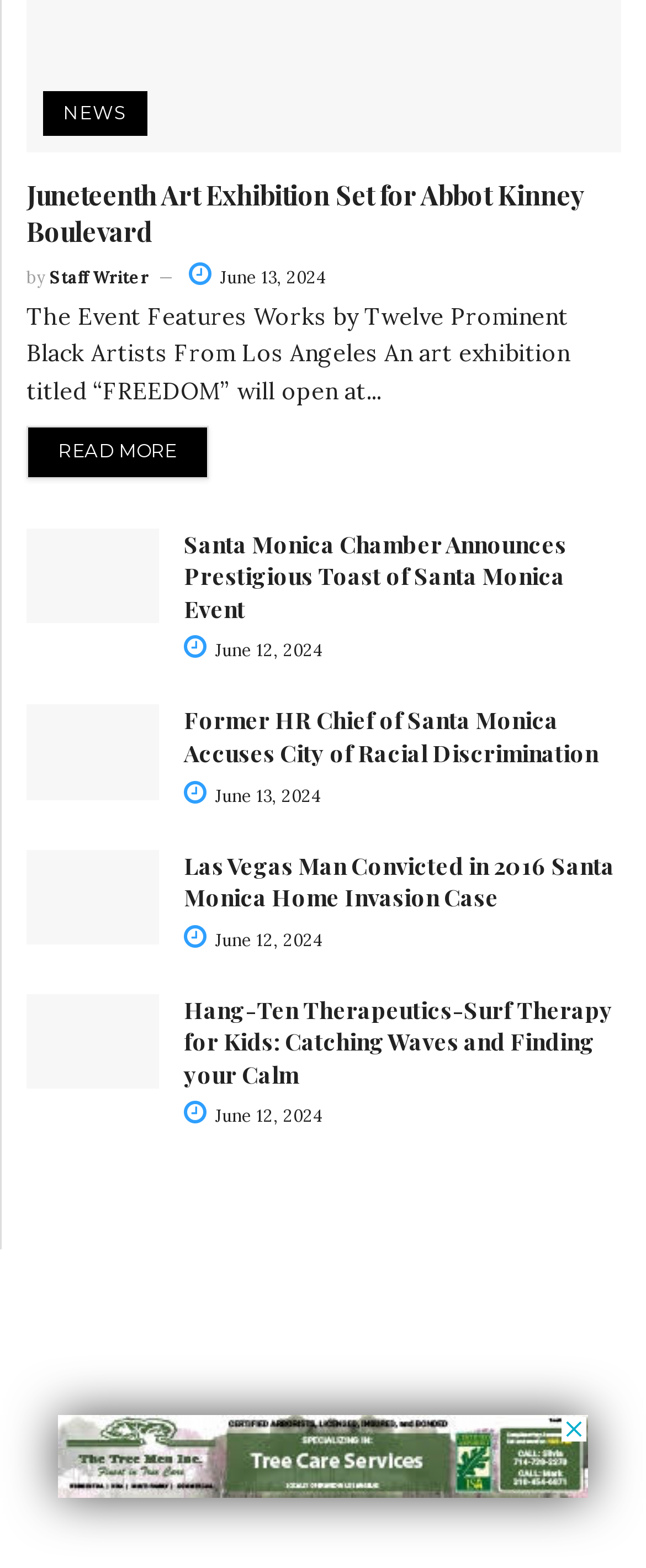What is the title of the first article?
Use the image to give a comprehensive and detailed response to the question.

I determined the title of the first article by looking at the heading element with the text 'Juneteenth Art Exhibition Set for Abbot Kinney Boulevard' and its corresponding link element with the same text. The title is likely to be a shortened version of the heading, which is 'Juneteenth Art Exhibition'.